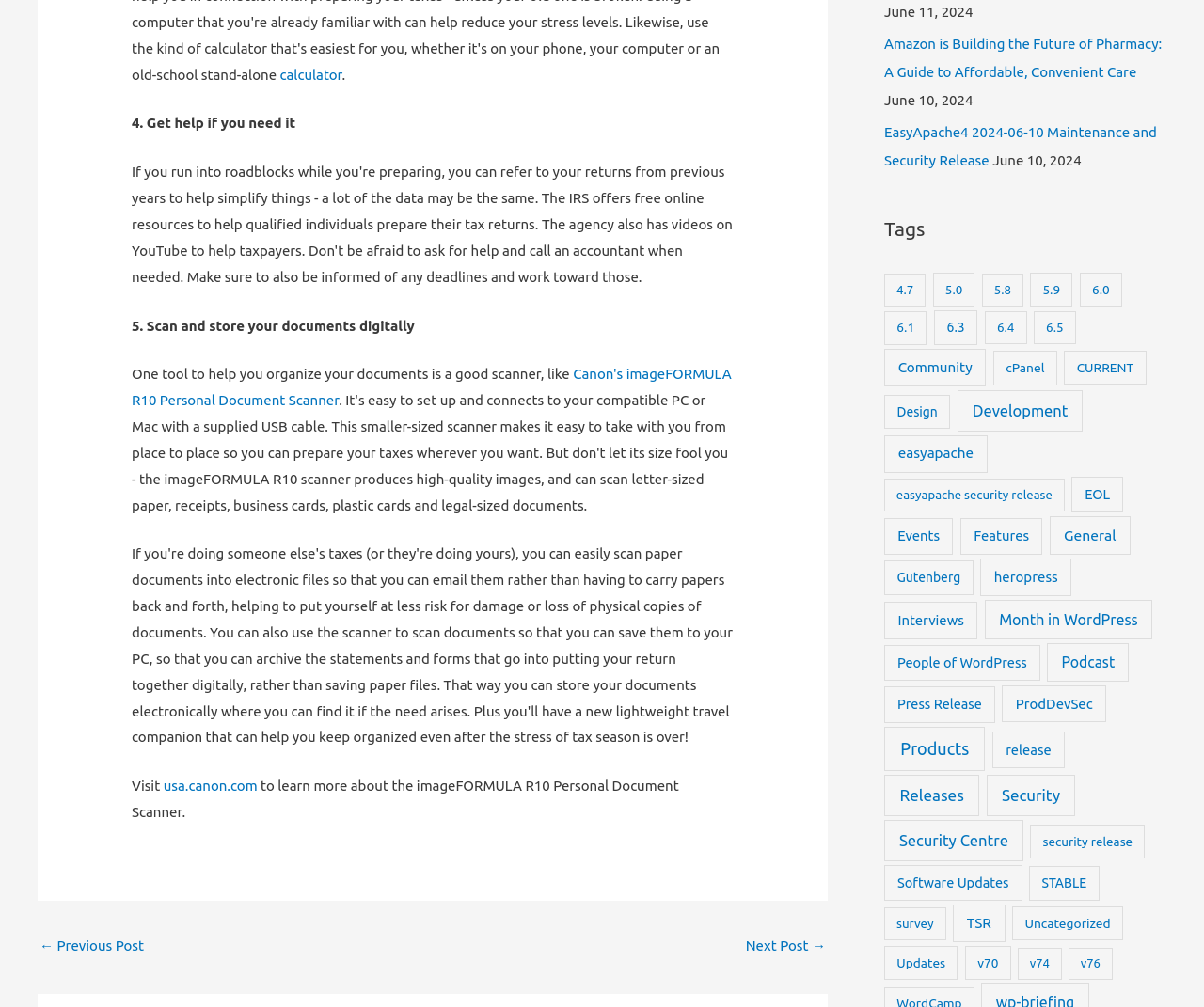Determine the bounding box coordinates of the clickable region to carry out the instruction: "Read the article about Amazon building the future of pharmacy".

[0.734, 0.035, 0.965, 0.079]